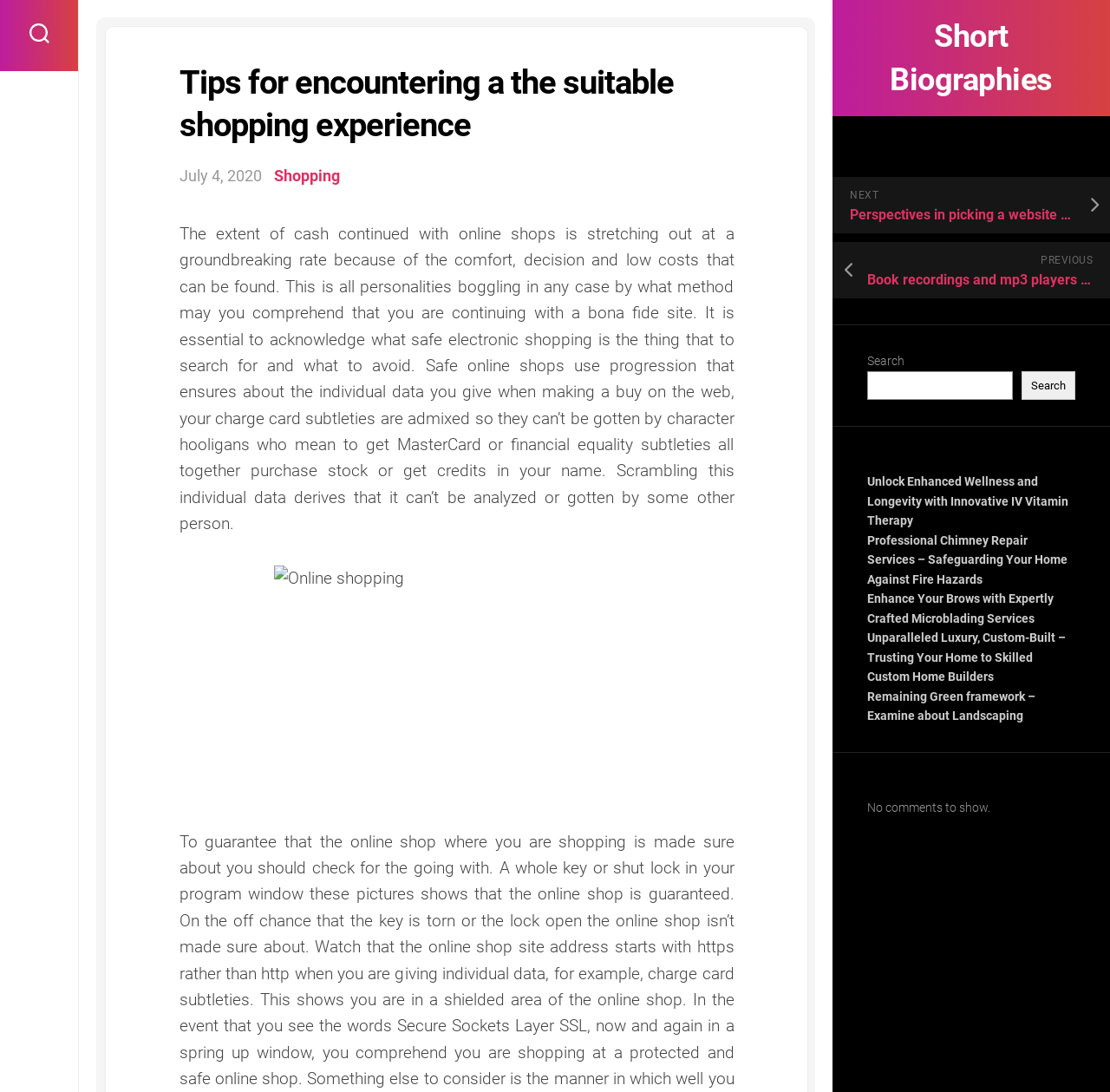Determine the primary headline of the webpage.

Tips for encountering a the suitable shopping experience